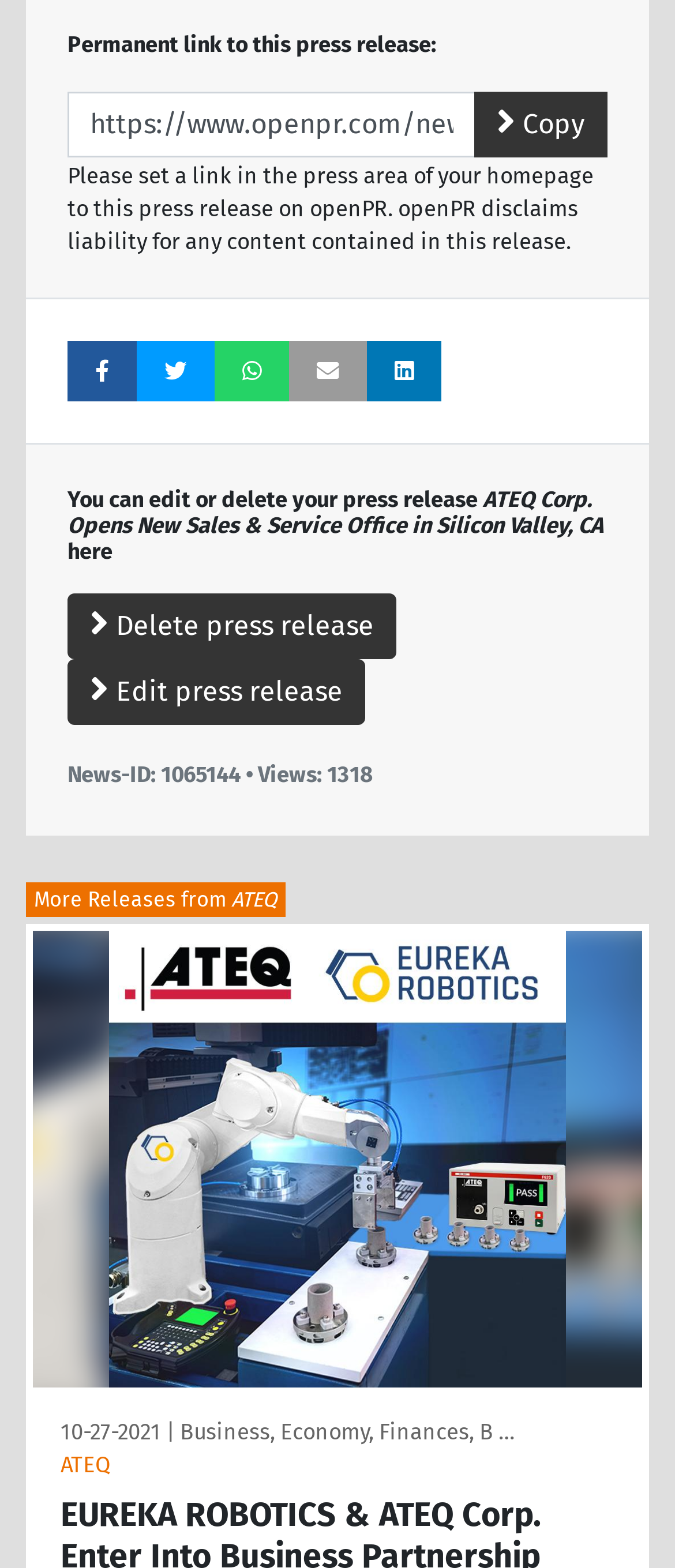What is the location of the new sales office?
Please provide a single word or phrase as your answer based on the screenshot.

Silicon Valley, CA